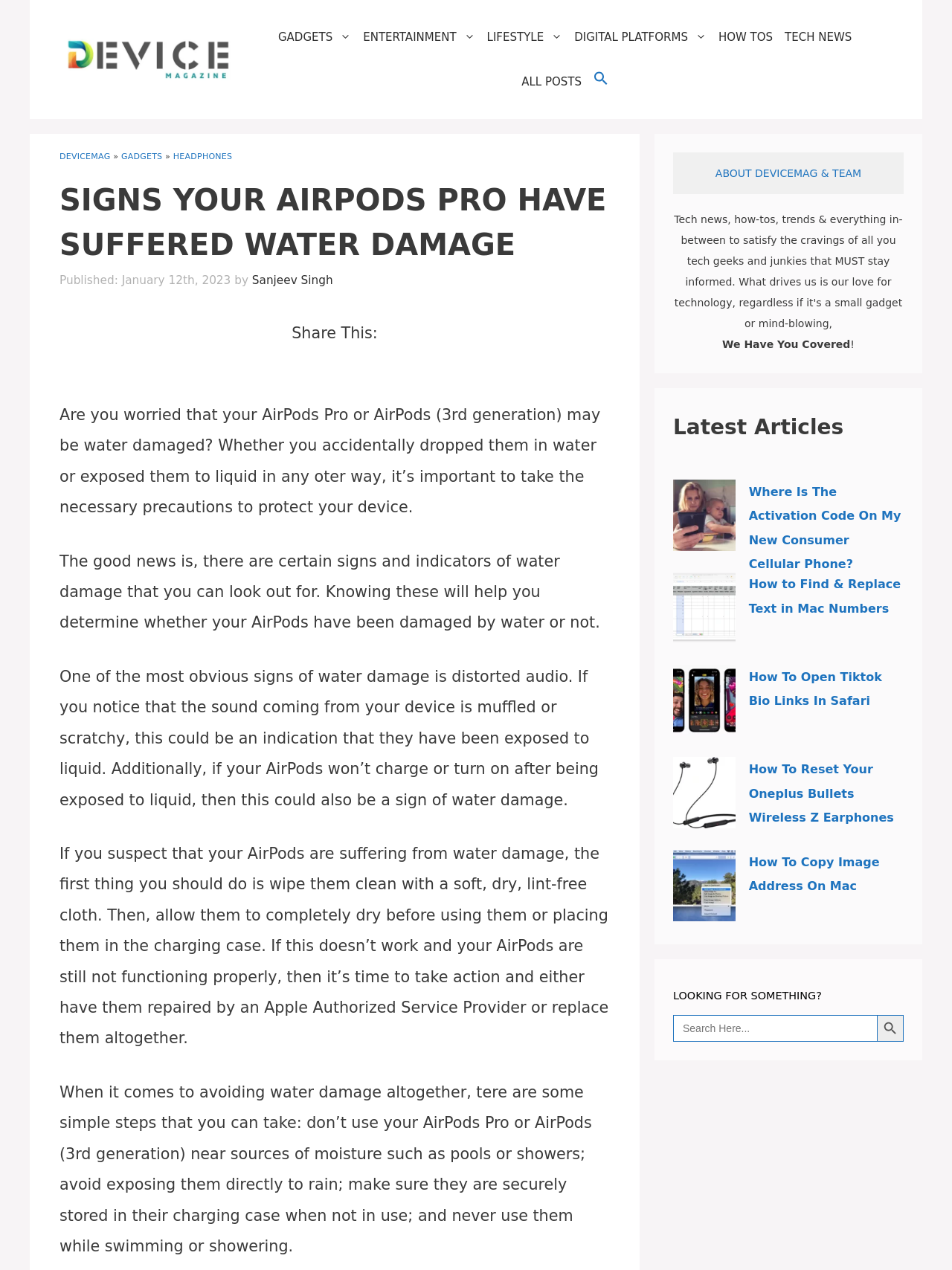Find the bounding box coordinates of the clickable element required to execute the following instruction: "Go to GADGETS page". Provide the coordinates as four float numbers between 0 and 1, i.e., [left, top, right, bottom].

[0.286, 0.012, 0.375, 0.047]